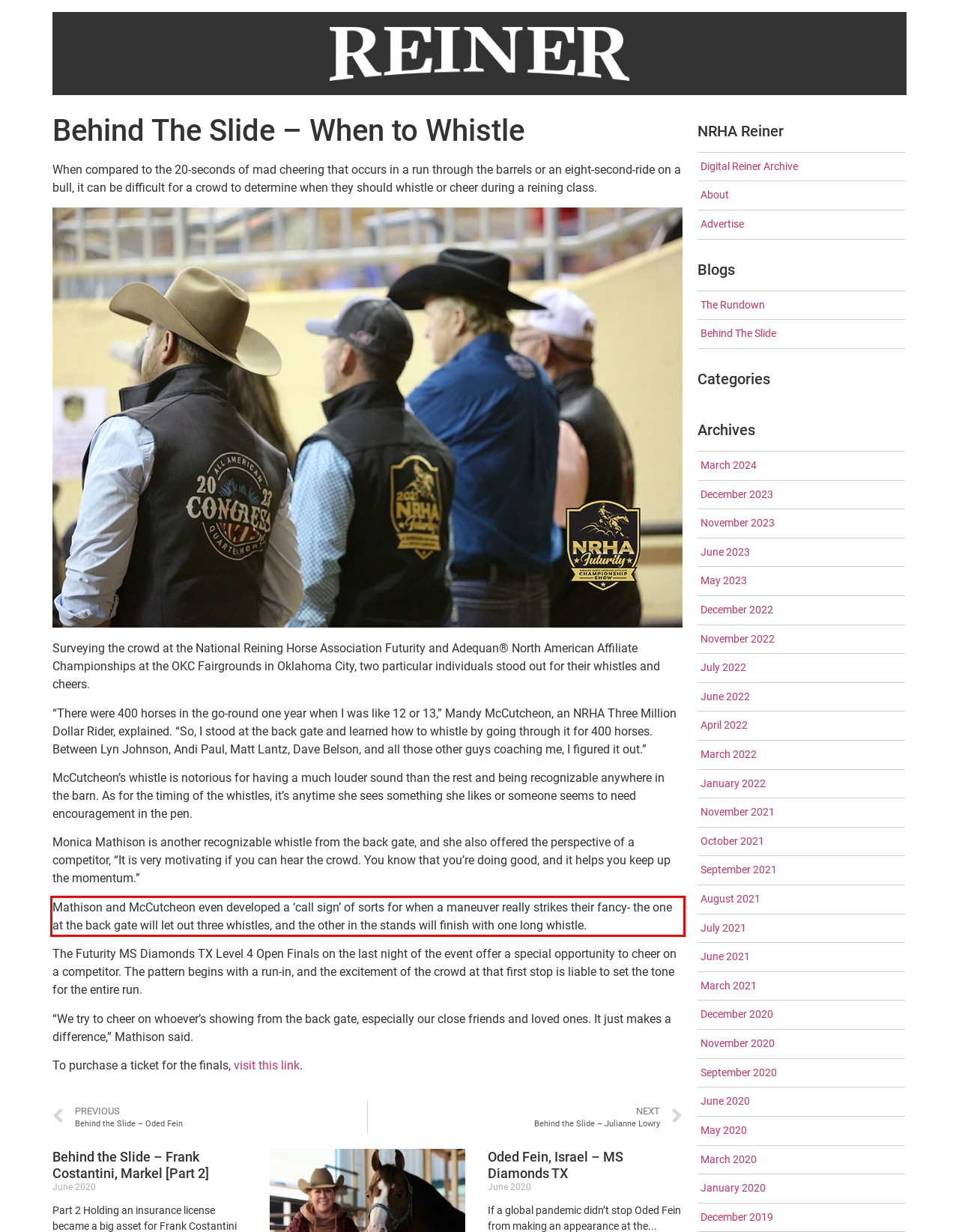Given a screenshot of a webpage, identify the red bounding box and perform OCR to recognize the text within that box.

Mathison and McCutcheon even developed a ‘call sign’ of sorts for when a maneuver really strikes their fancy- the one at the back gate will let out three whistles, and the other in the stands will finish with one long whistle.